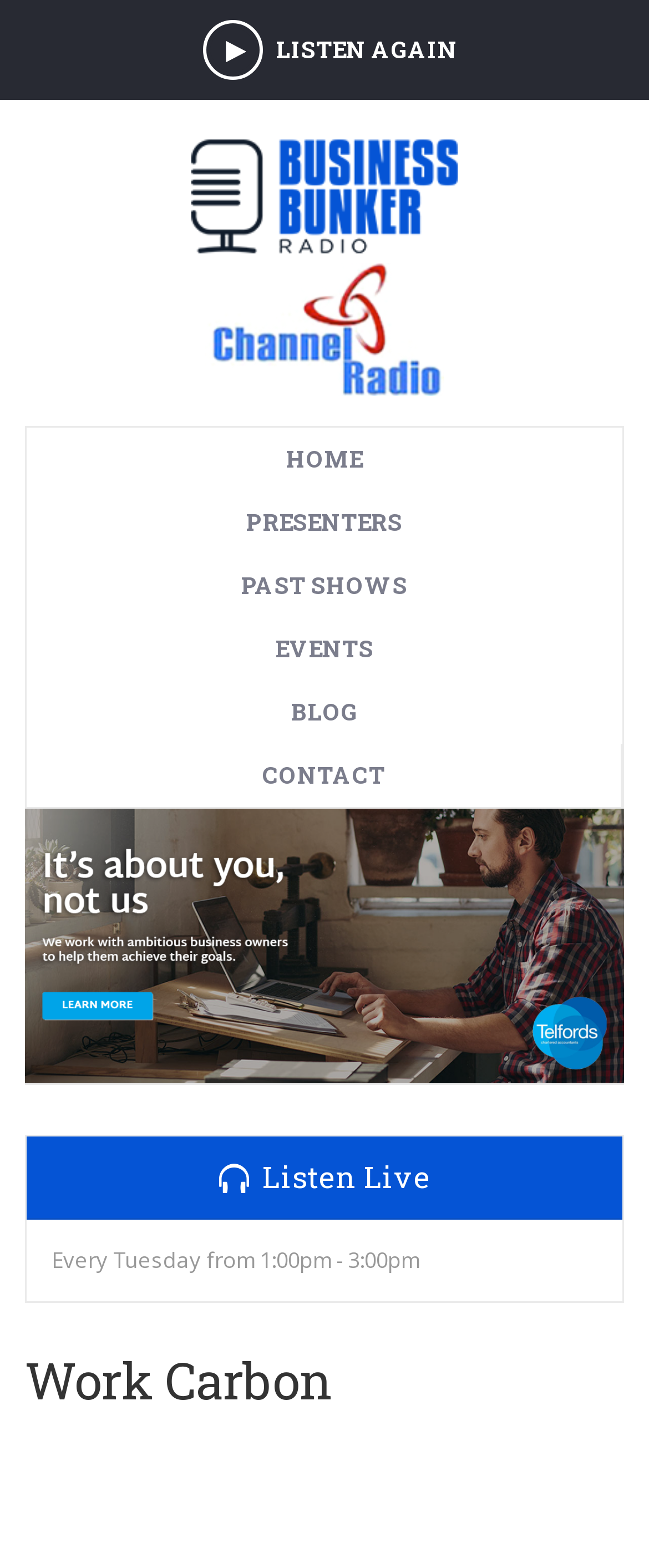Can you pinpoint the bounding box coordinates for the clickable element required for this instruction: "contact the radio"? The coordinates should be four float numbers between 0 and 1, i.e., [left, top, right, bottom].

[0.041, 0.474, 0.956, 0.515]